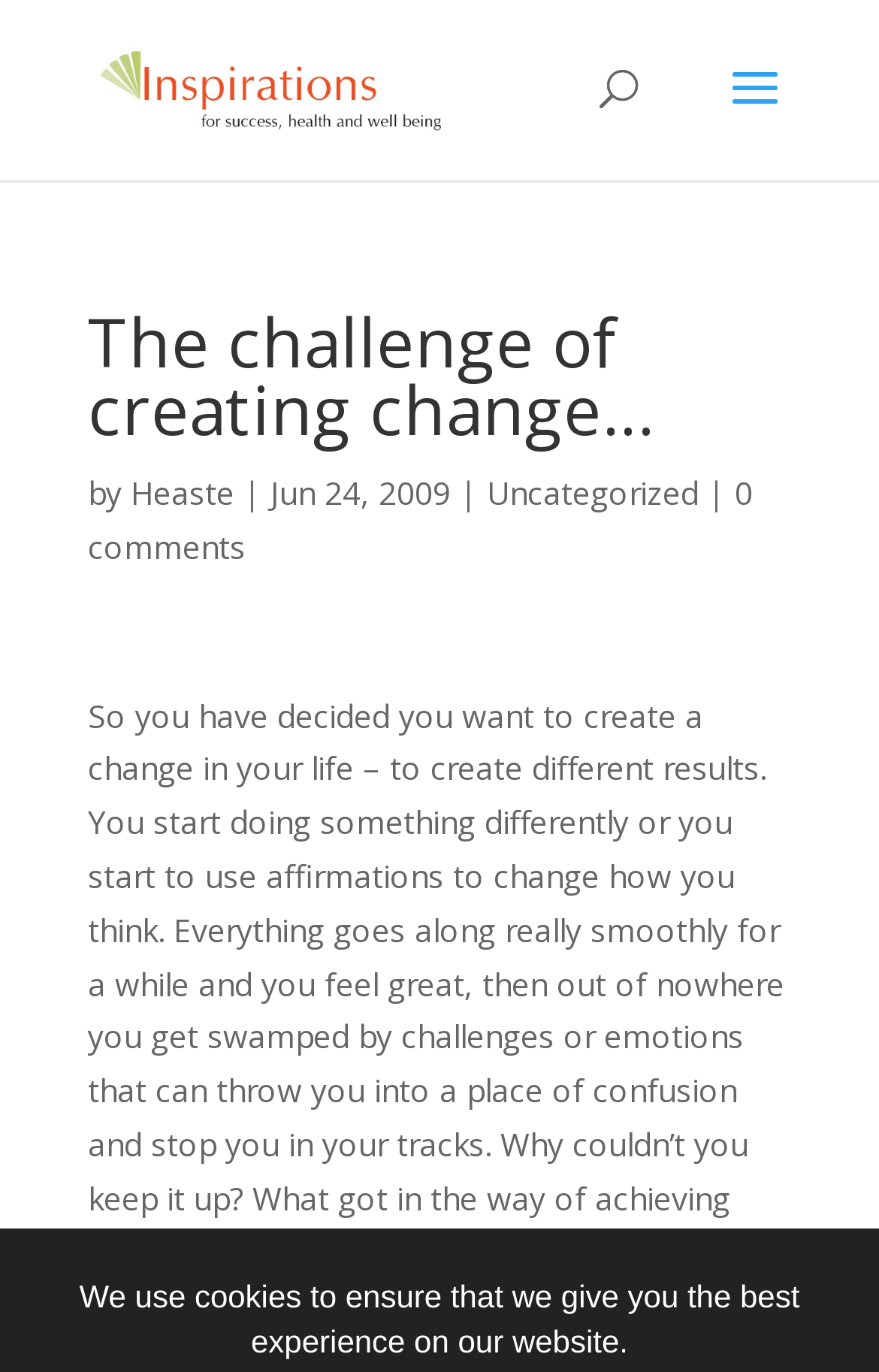Generate the text content of the main headline of the webpage.

The challenge of creating change…